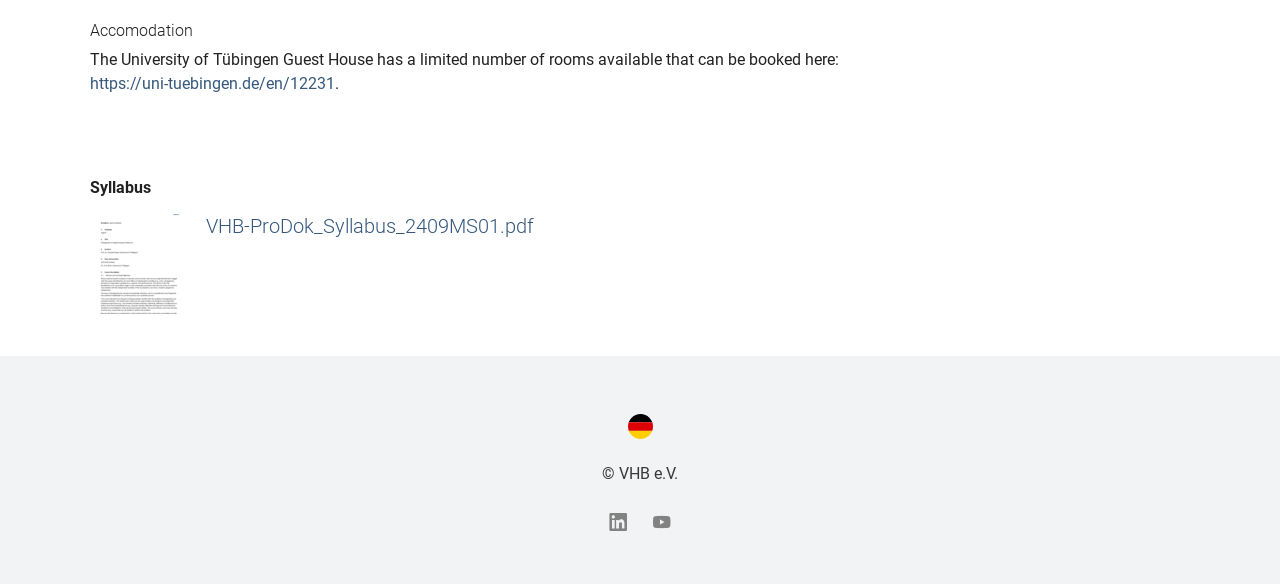What social media platform has the icon ''?
Using the image as a reference, give an elaborate response to the question.

The linkitem 'YouTube' contains the icon '', which is commonly used to represent YouTube.